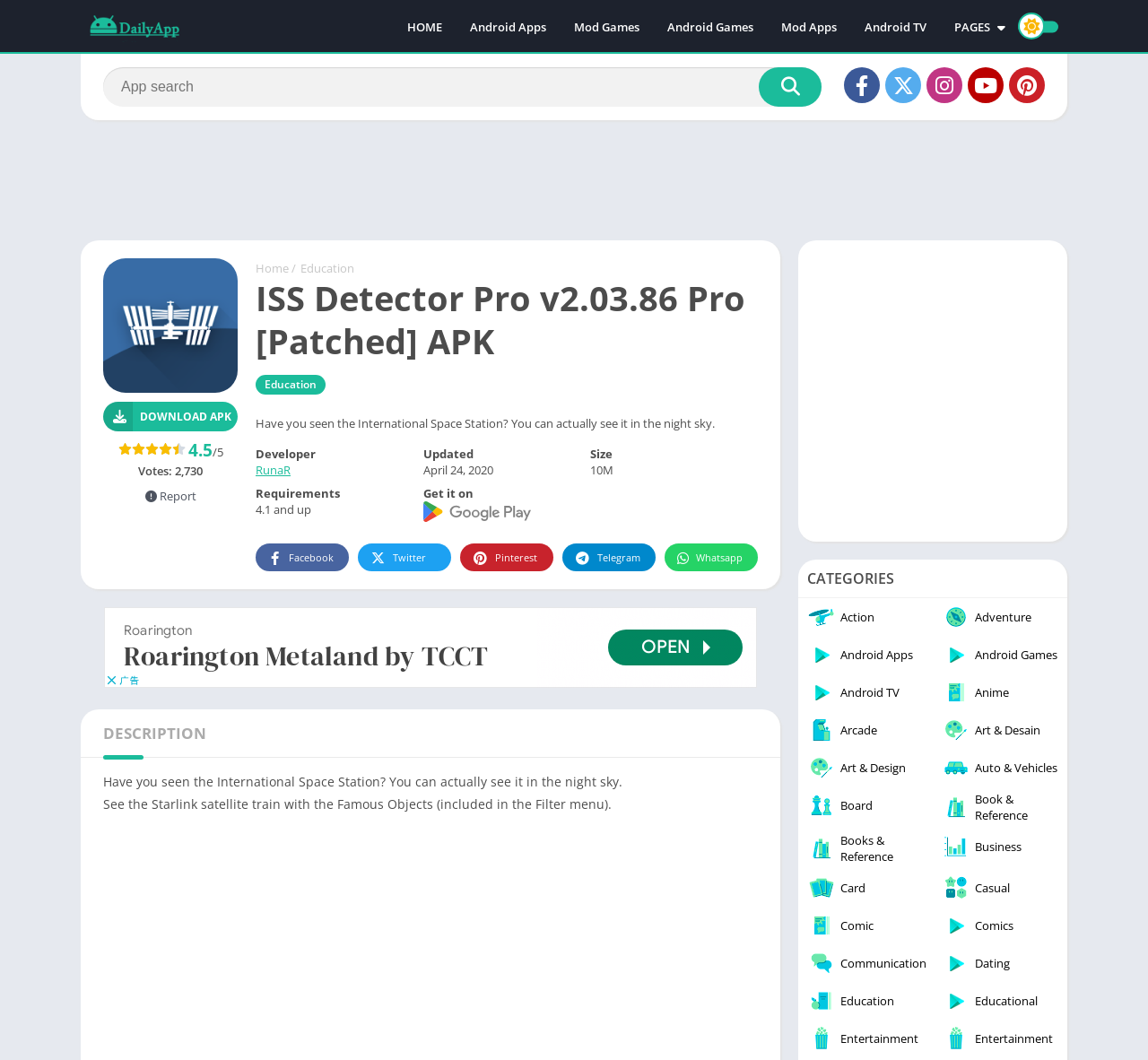Please identify the bounding box coordinates of the element's region that I should click in order to complete the following instruction: "Get it on Google Play". The bounding box coordinates consist of four float numbers between 0 and 1, i.e., [left, top, right, bottom].

[0.368, 0.481, 0.462, 0.496]